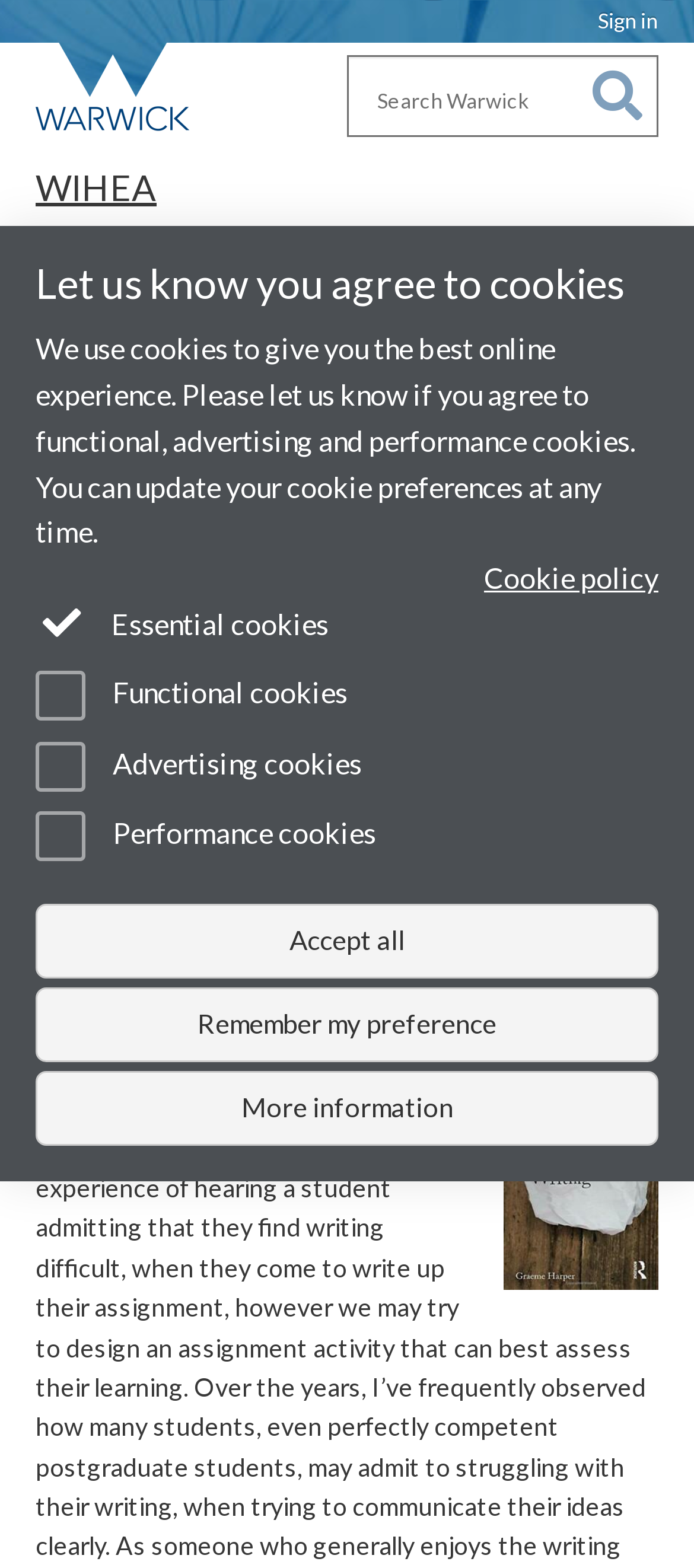Determine the coordinates of the bounding box that should be clicked to complete the instruction: "Go to Travel Shop". The coordinates should be represented by four float numbers between 0 and 1: [left, top, right, bottom].

None